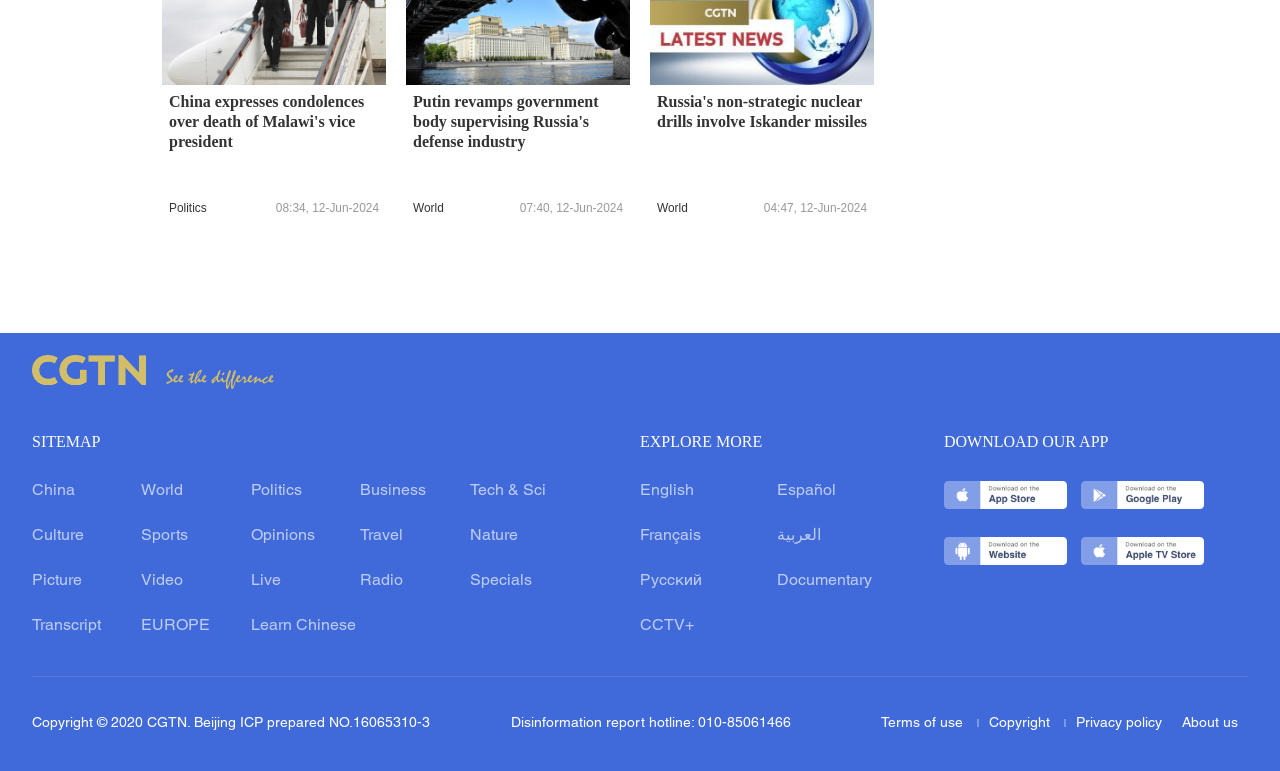What is the copyright information at the bottom of the webpage?
Can you provide a detailed and comprehensive answer to the question?

I found the copyright information at the bottom of the webpage, which is 'Copyright © 2020 CGTN. Beijing ICP prepared NO.16065310-3'.